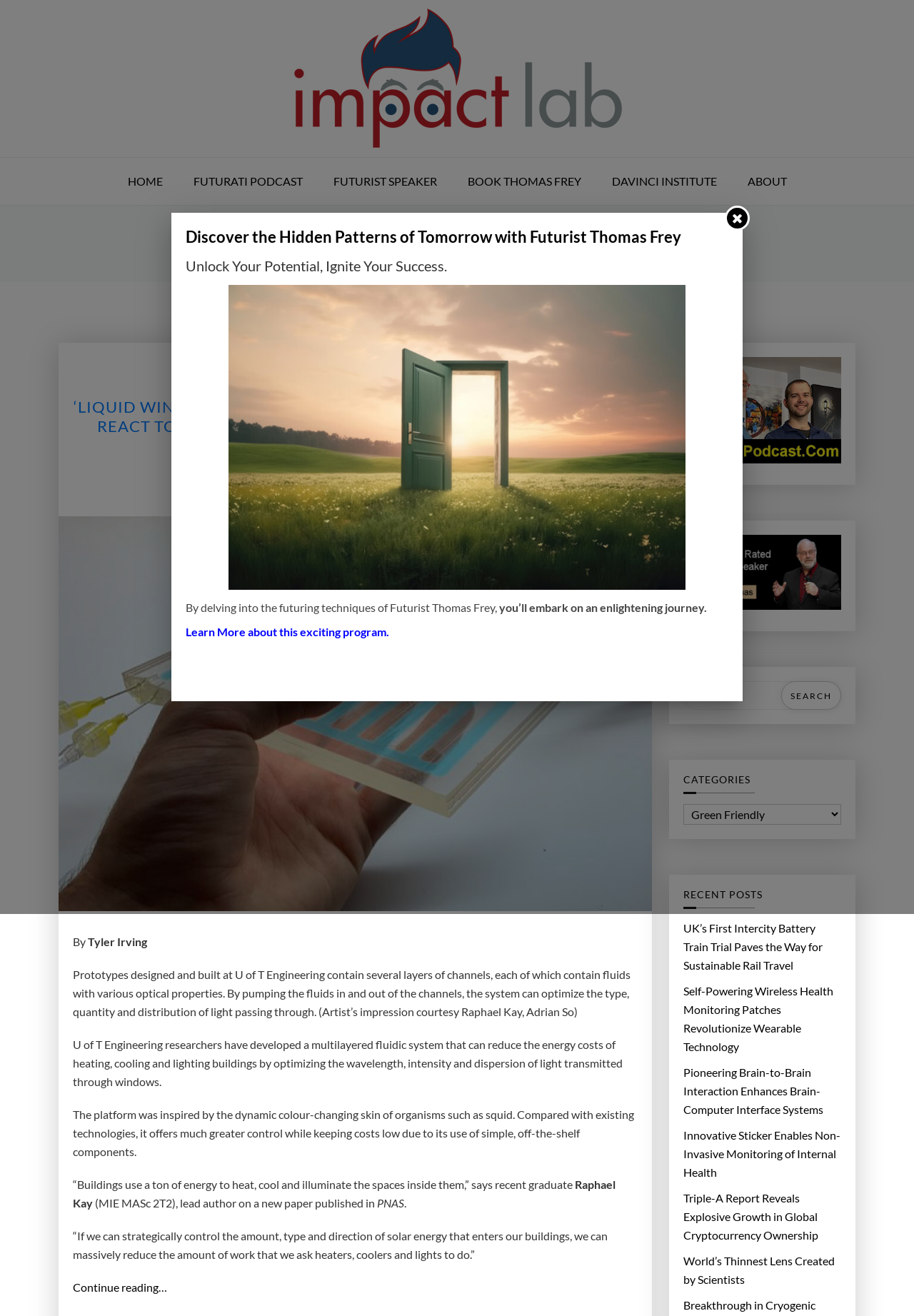Based on the element description About, identify the bounding box of the UI element in the given webpage screenshot. The coordinates should be in the format (top-left x, top-left y, bottom-right x, bottom-right y) and must be between 0 and 1.

[0.802, 0.12, 0.876, 0.156]